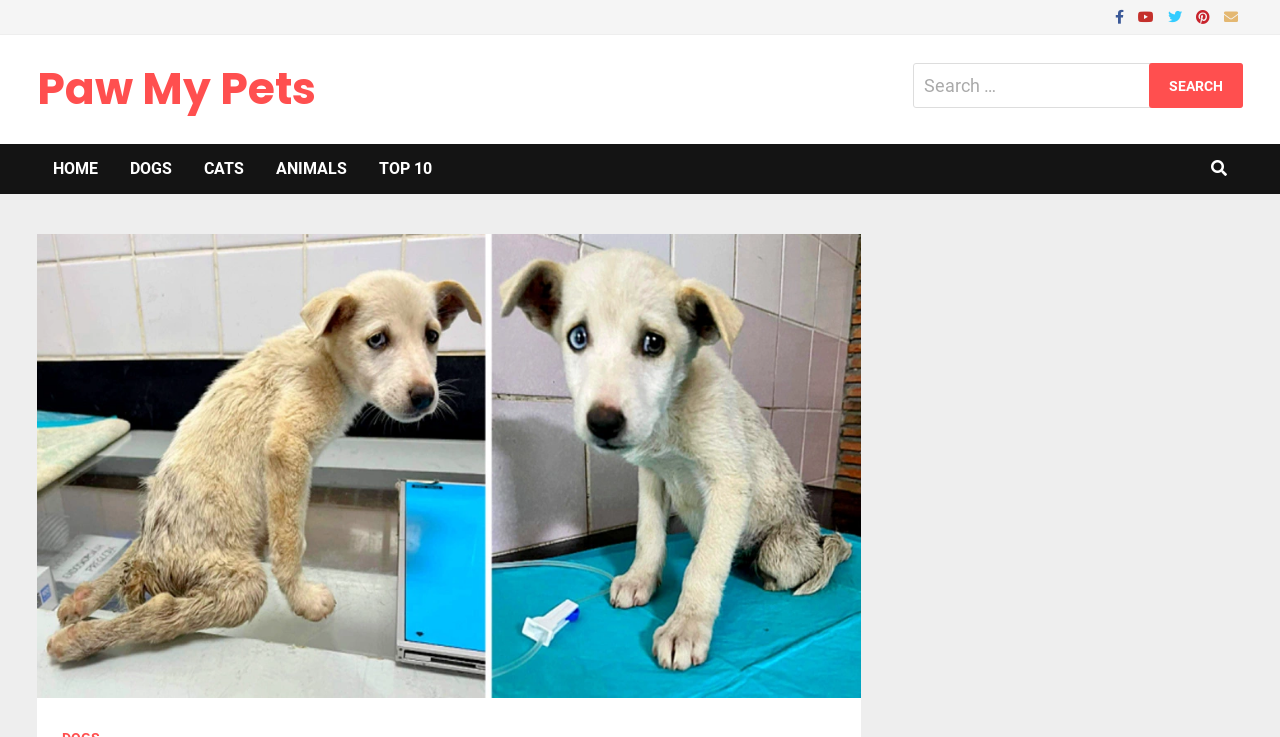What is the purpose of the input field?
Refer to the image and provide a detailed answer to the question.

I found a search input field with a label 'Search for:' and a search button with the text 'SEARCH'. This suggests that the input field is used for searching purposes.